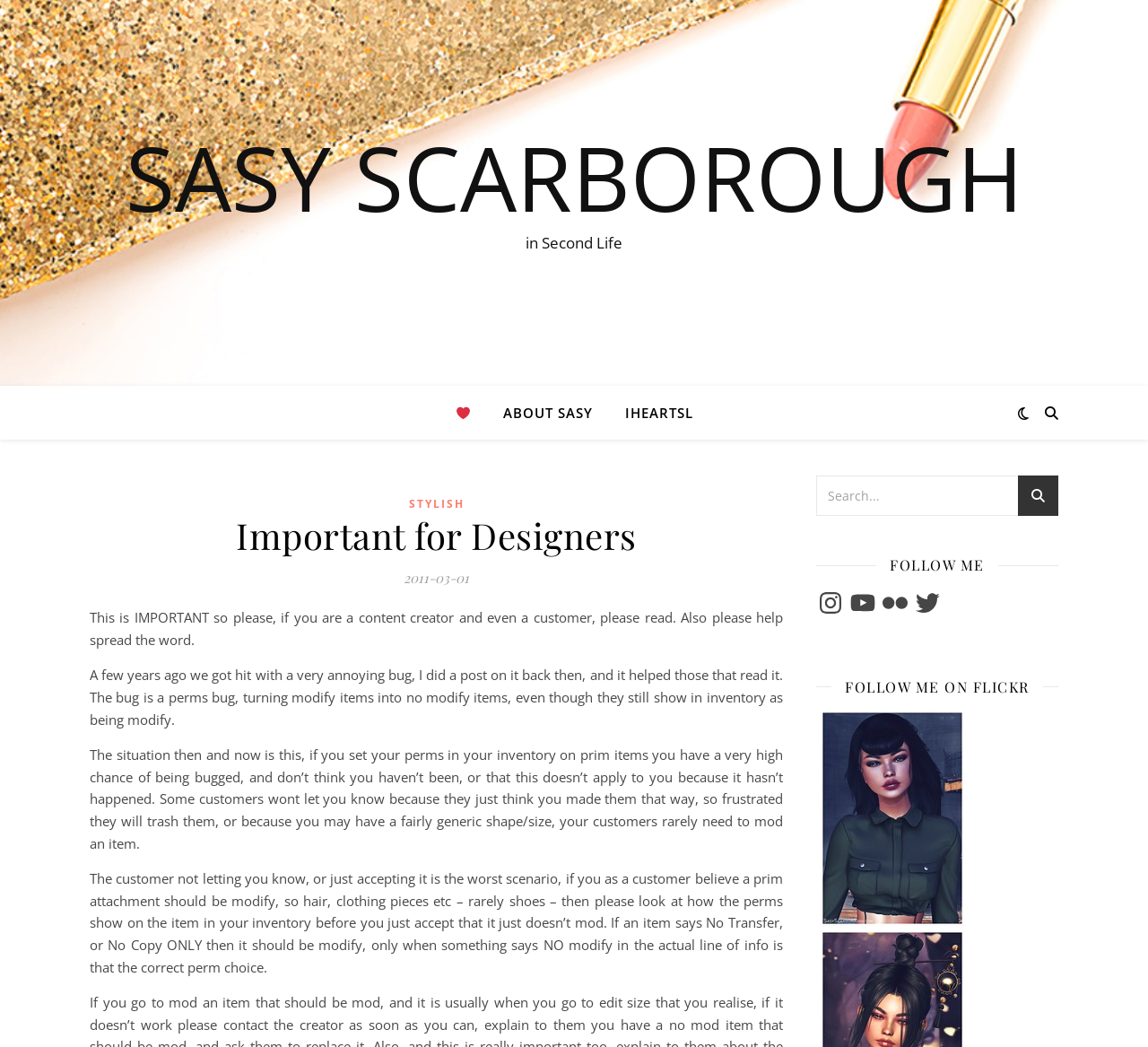Answer the following inquiry with a single word or phrase:
What social media platforms can you follow the author on?

Instagram, YouTube, Flickr, Twitter